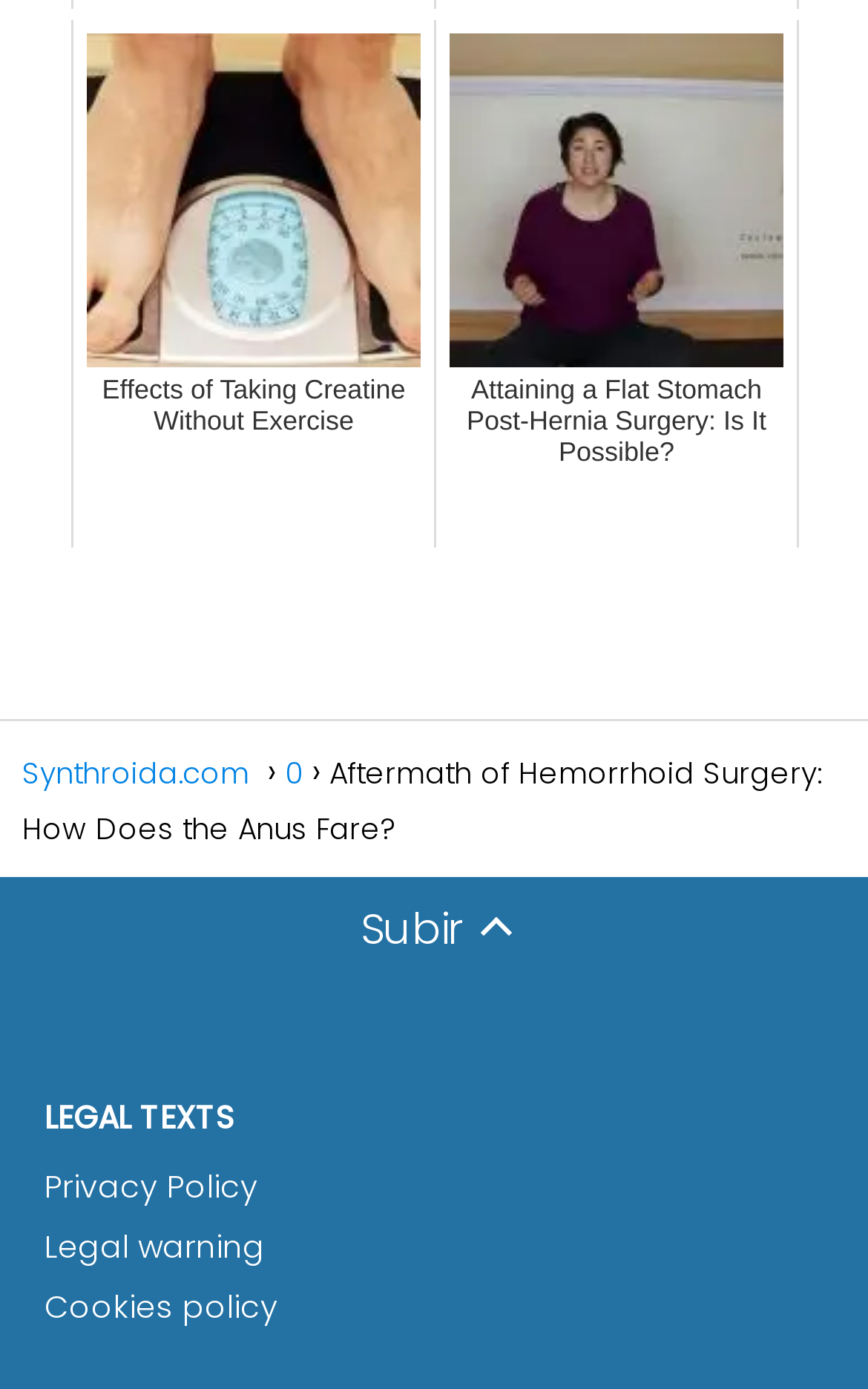Please give a one-word or short phrase response to the following question: 
How many legal texts are available on the webpage?

3